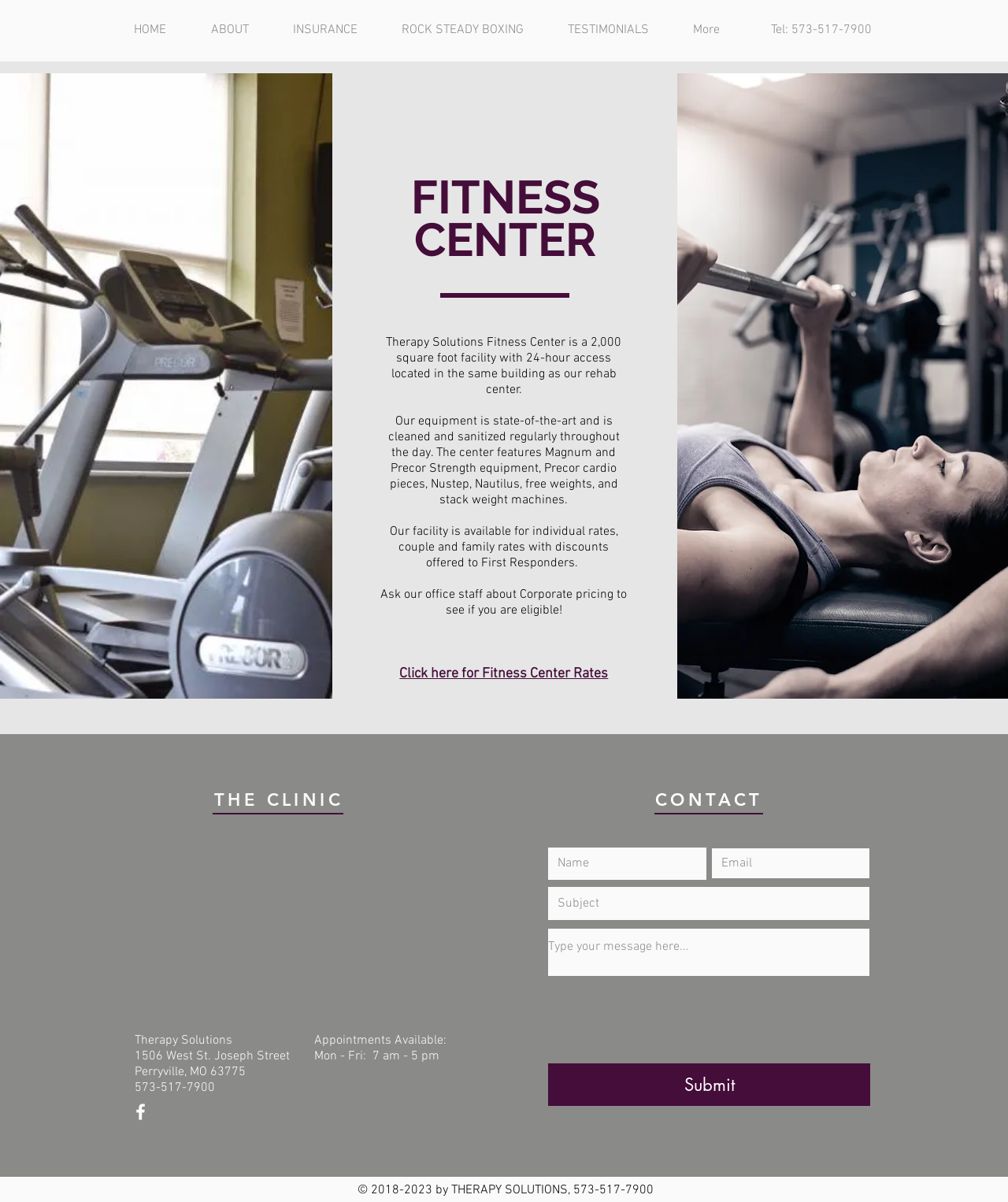Identify the bounding box coordinates for the UI element described by the following text: "aria-label="Subject" name="subject" placeholder="Subject"". Provide the coordinates as four float numbers between 0 and 1, in the format [left, top, right, bottom].

[0.544, 0.738, 0.862, 0.765]